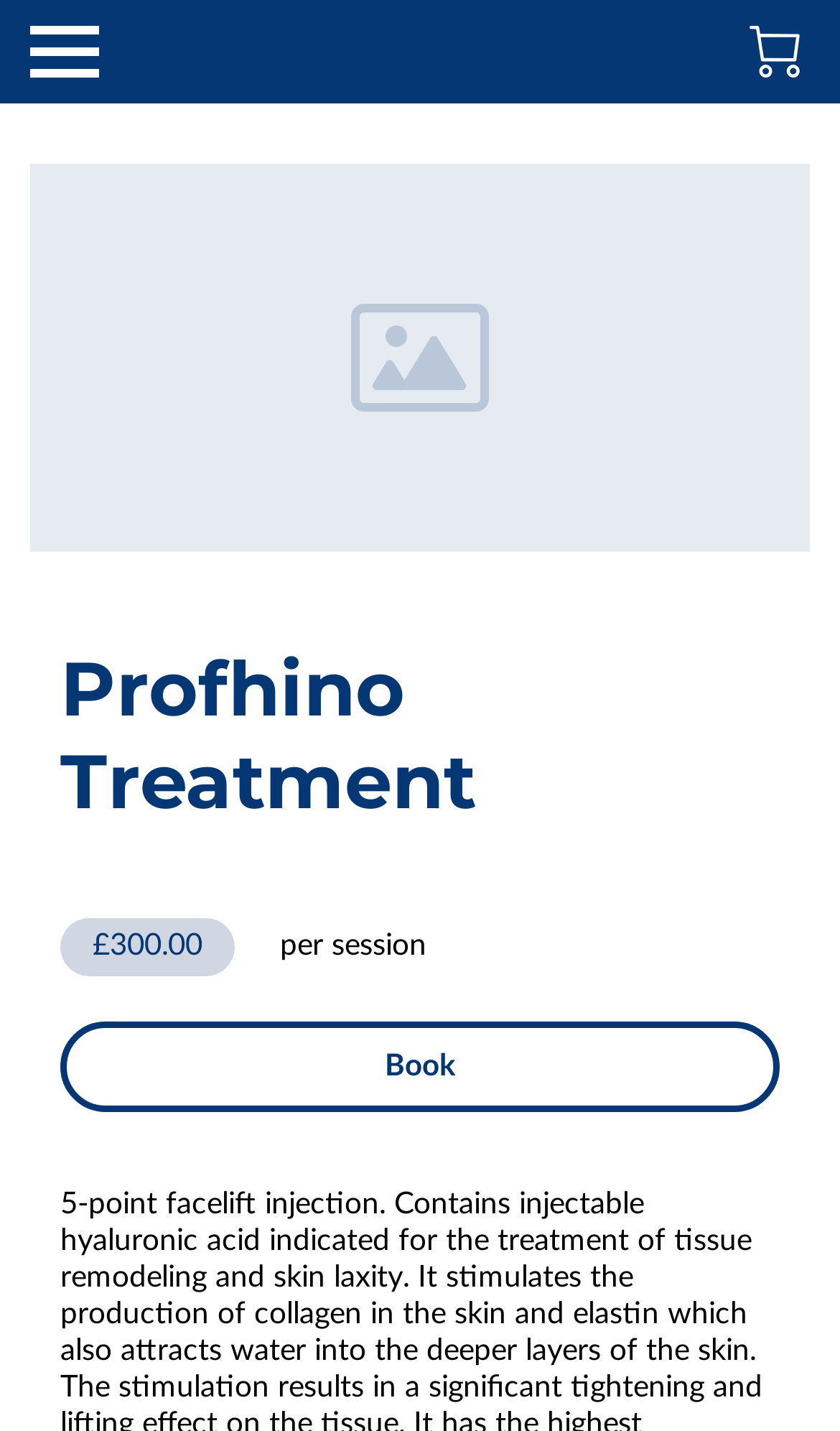What is the price of the Profhino Treatment?
Using the image, provide a concise answer in one word or a short phrase.

£300.00